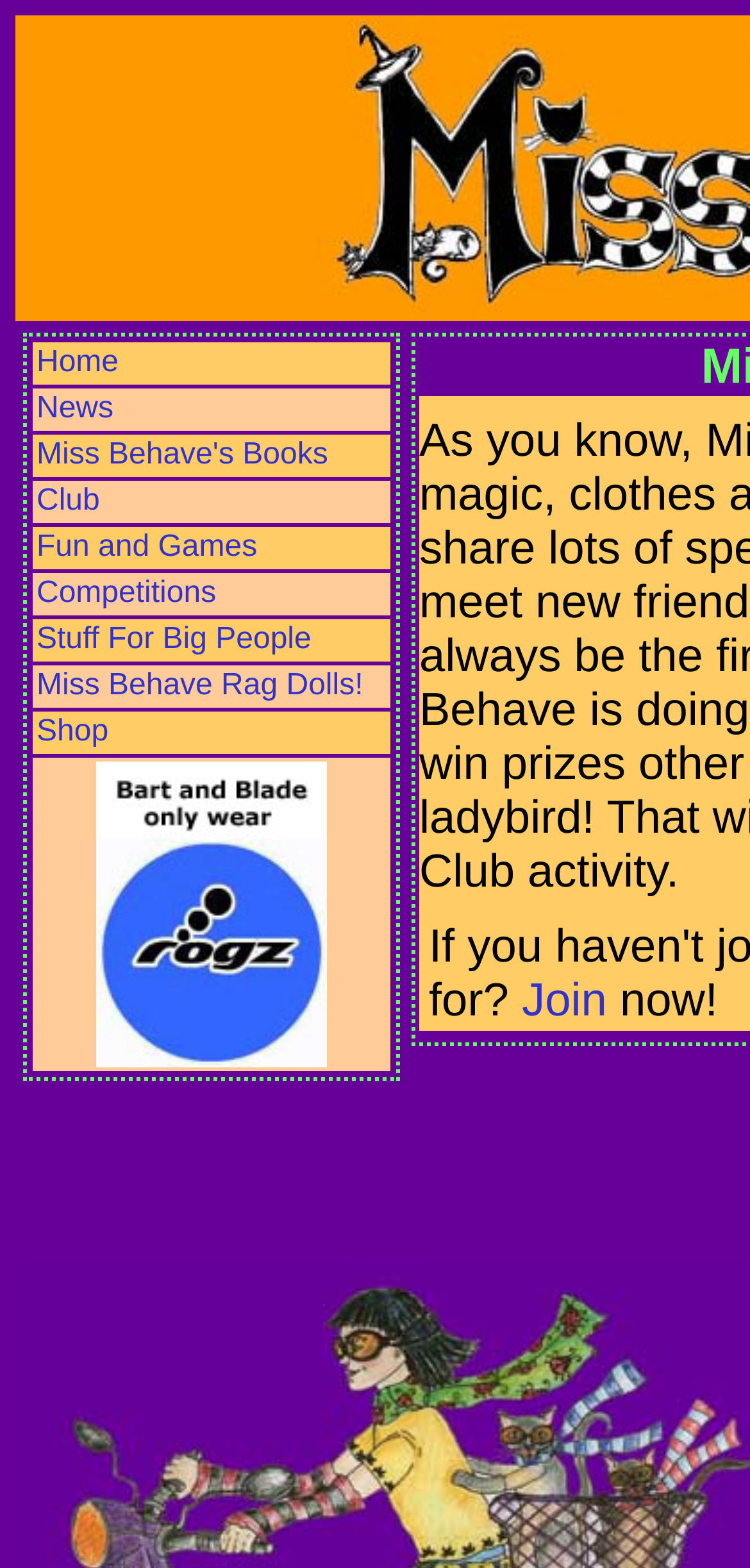Answer this question using a single word or a brief phrase:
Is there a 'Join' button on the page?

Yes